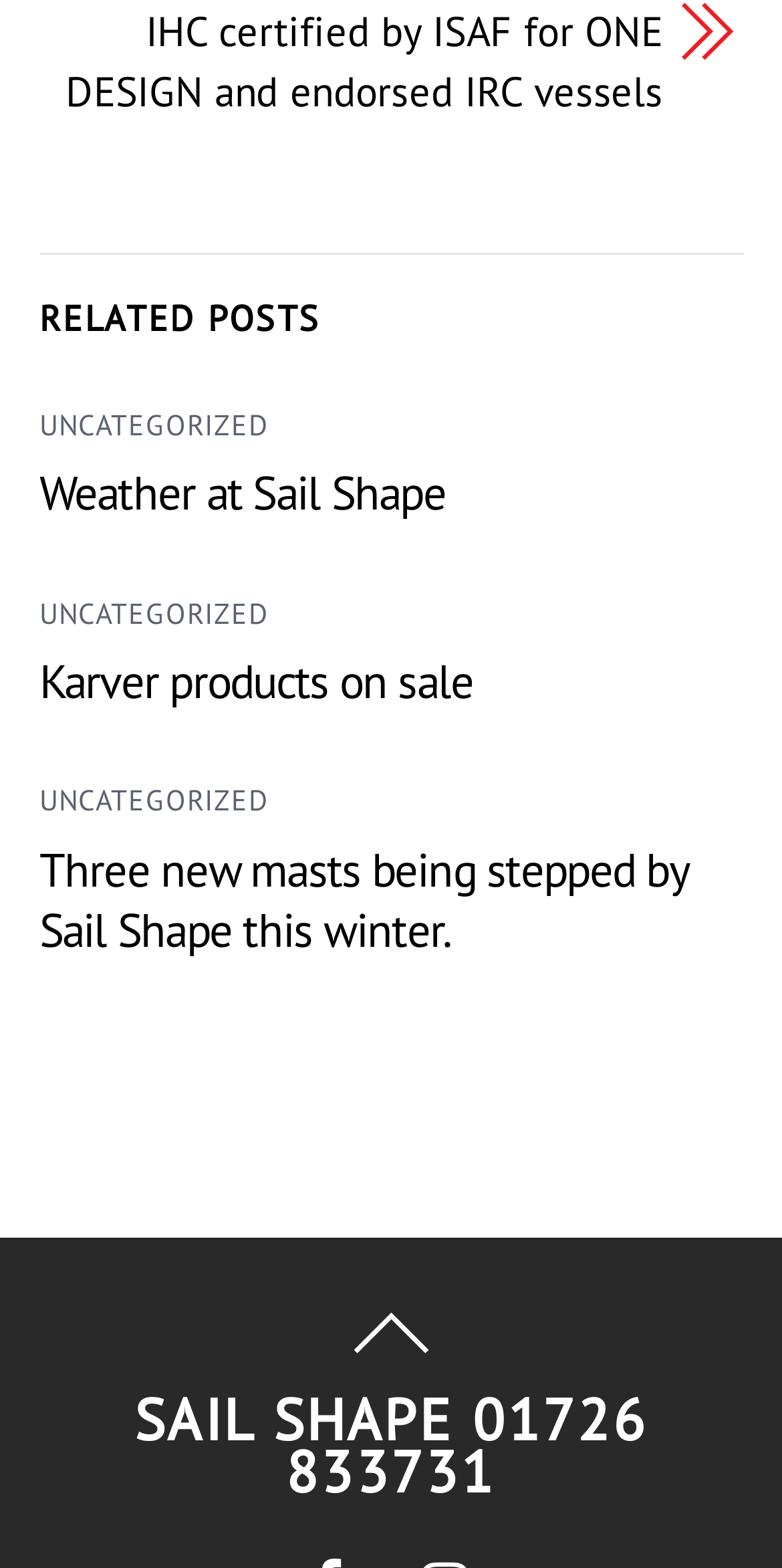Give a one-word or one-phrase response to the question:
How many articles are on this webpage?

3